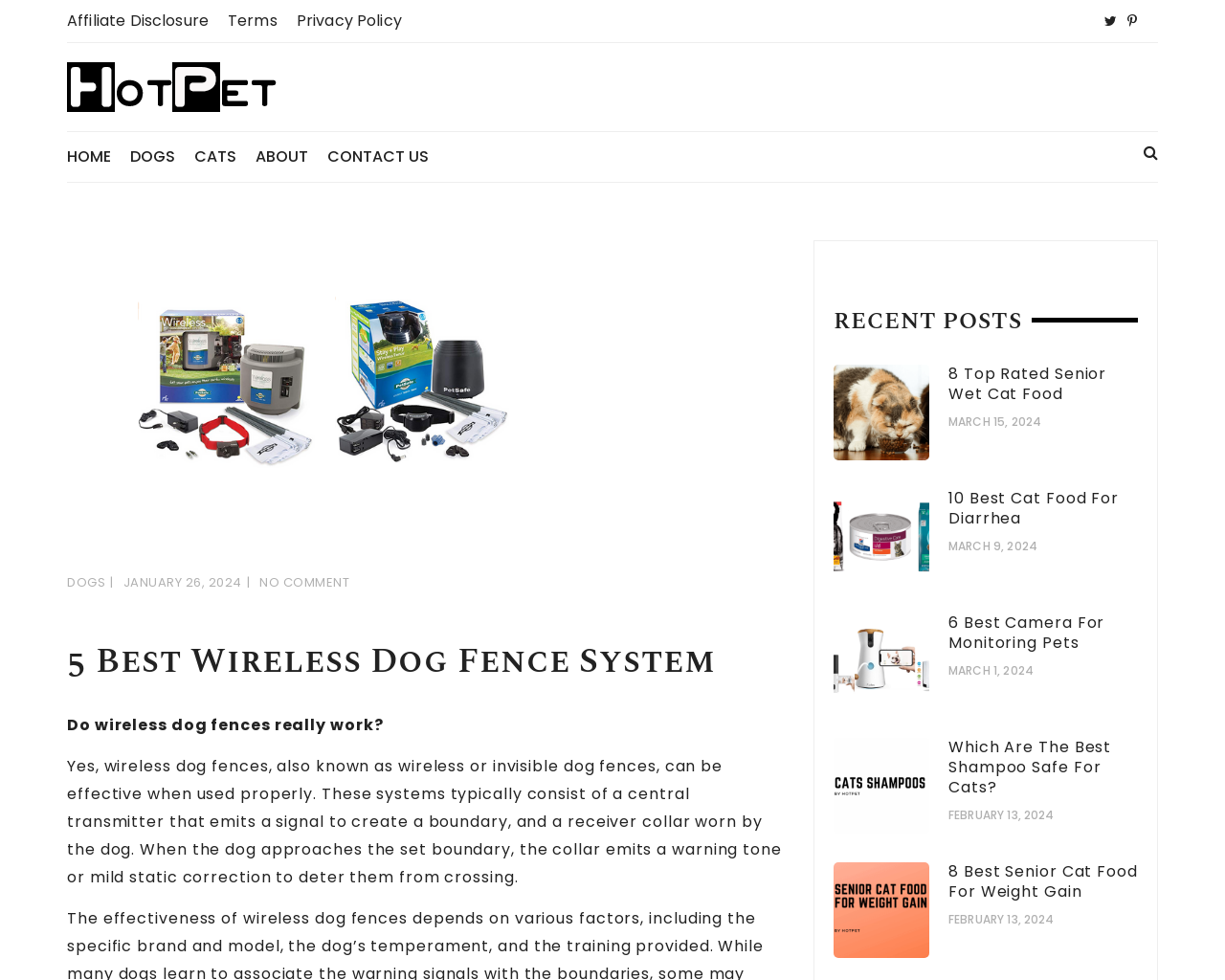Provide your answer to the question using just one word or phrase: How many top-rated senior wet cat food are listed?

8